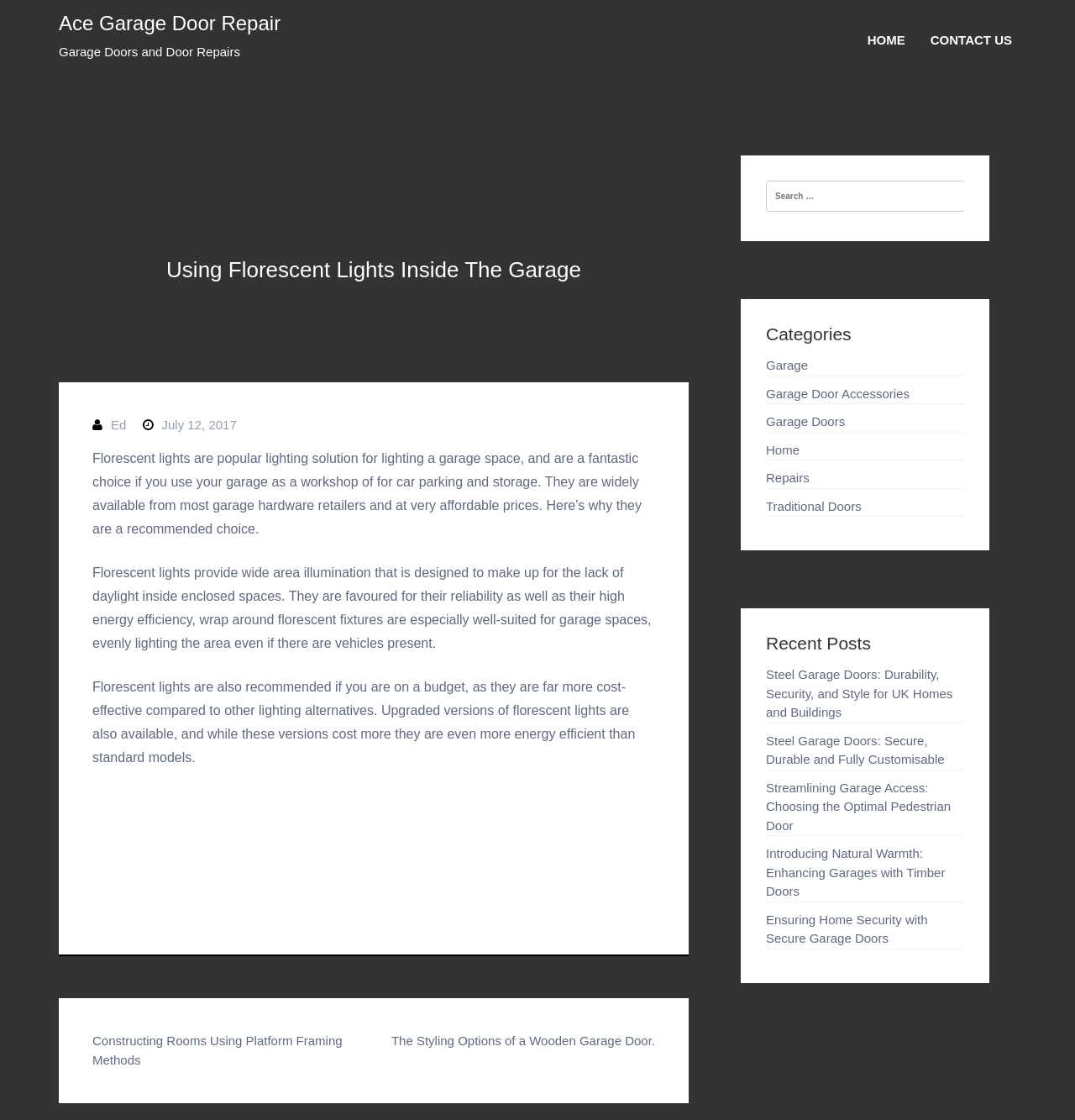Find the bounding box coordinates of the clickable area that will achieve the following instruction: "Click on the 'HOME' link".

[0.795, 0.017, 0.854, 0.055]